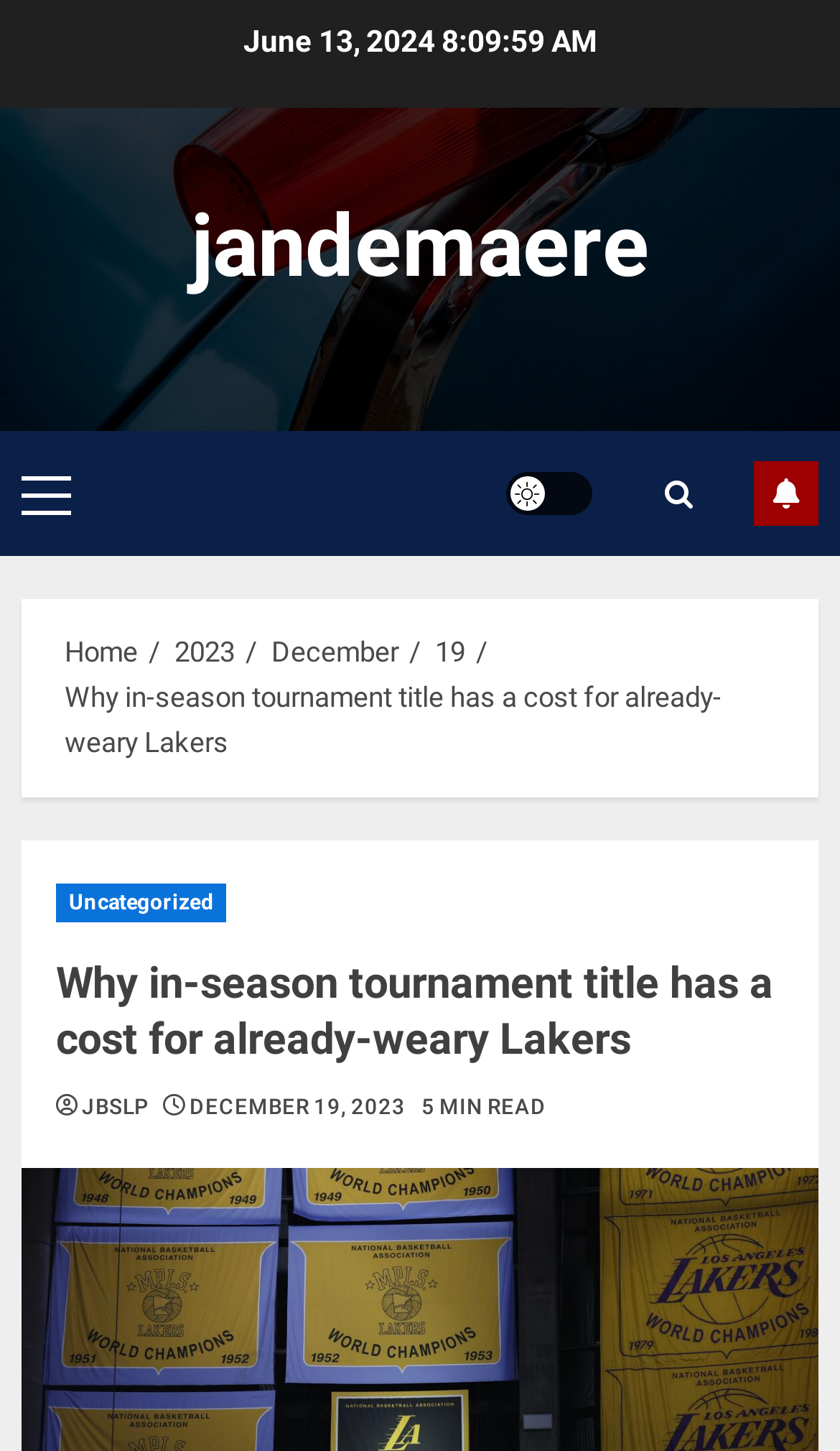Give the bounding box coordinates for this UI element: "December 19, 2023". The coordinates should be four float numbers between 0 and 1, arranged as [left, top, right, bottom].

[0.226, 0.754, 0.483, 0.774]